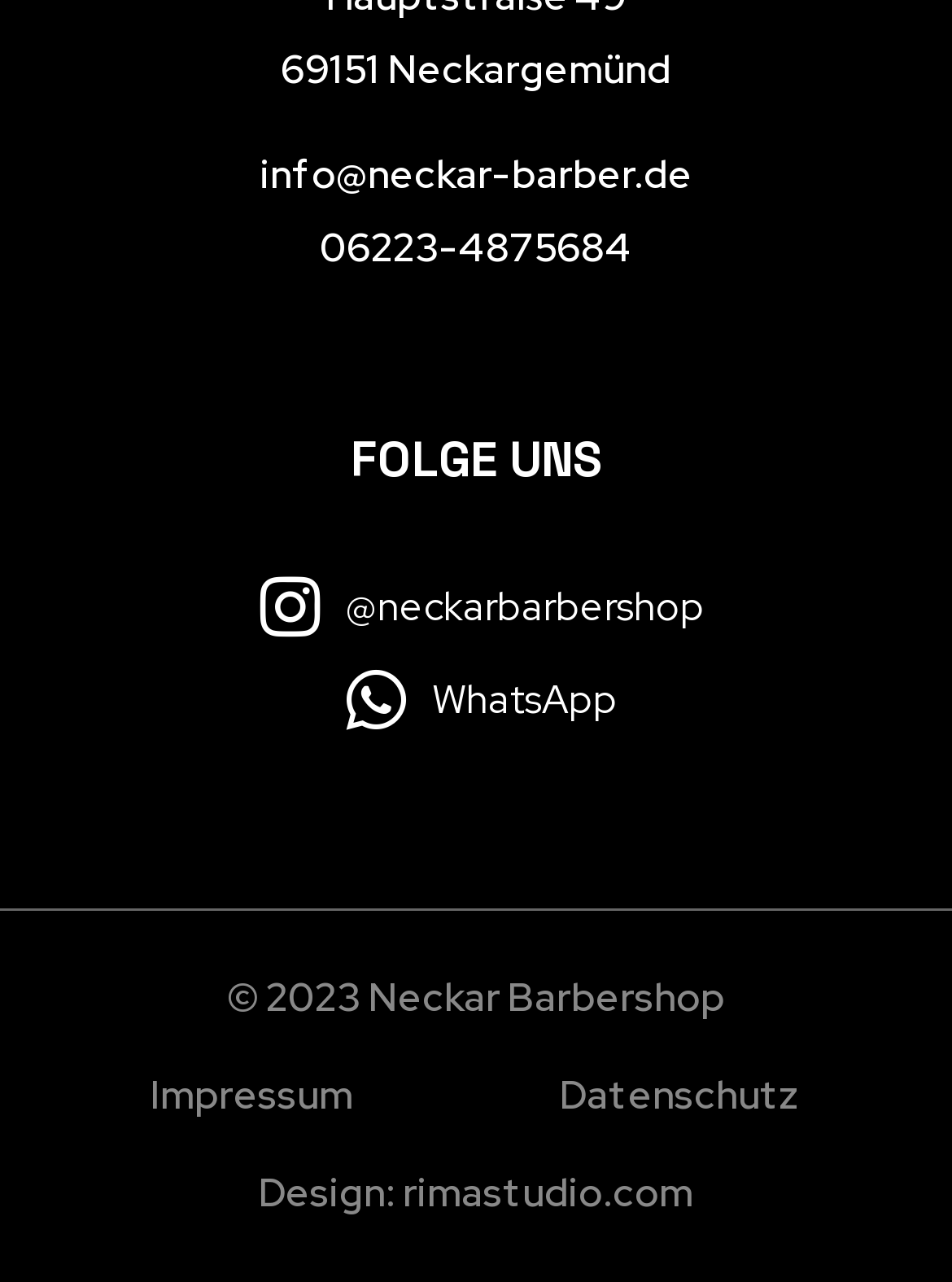Please identify the bounding box coordinates of where to click in order to follow the instruction: "Follow the barbershop on social media".

[0.26, 0.447, 0.74, 0.504]